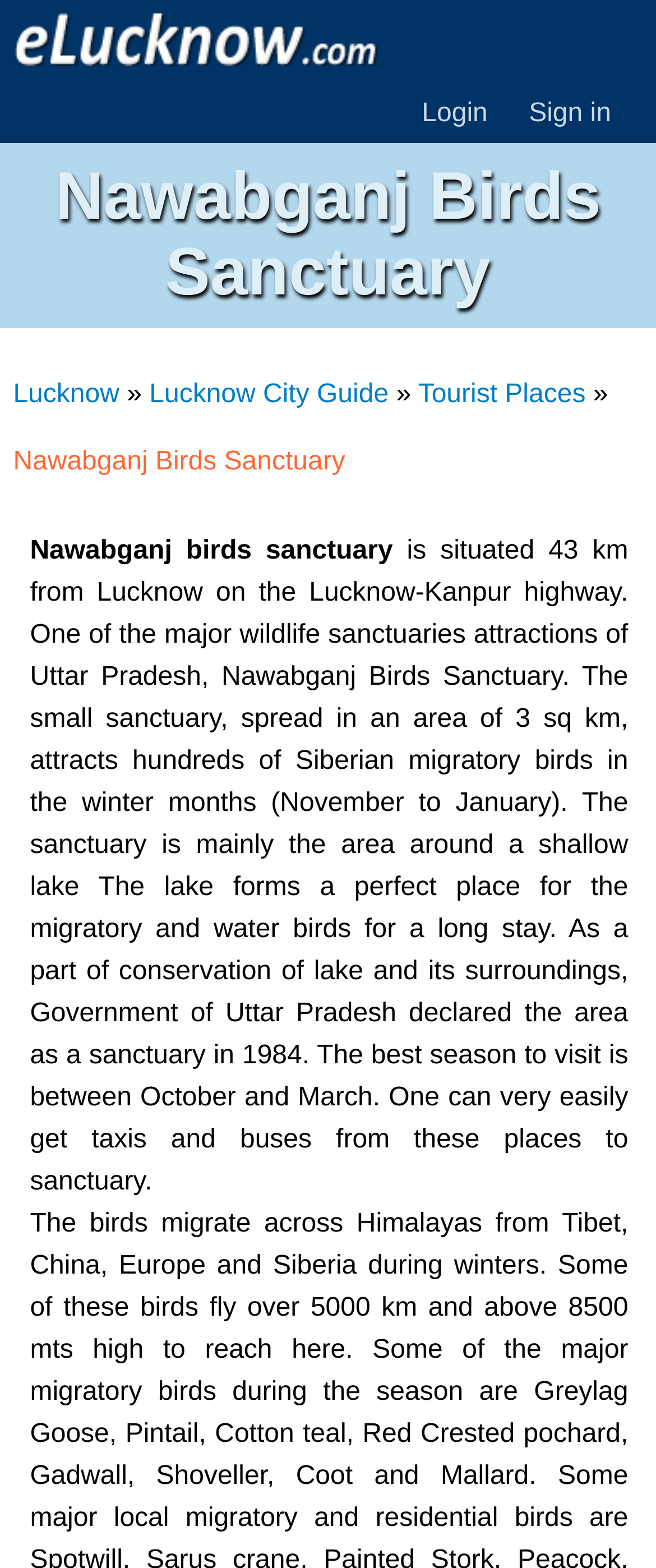Where is Nawabganj Birds Sanctuary located?
Look at the image and respond with a single word or a short phrase.

Lucknow-Kanpur highway